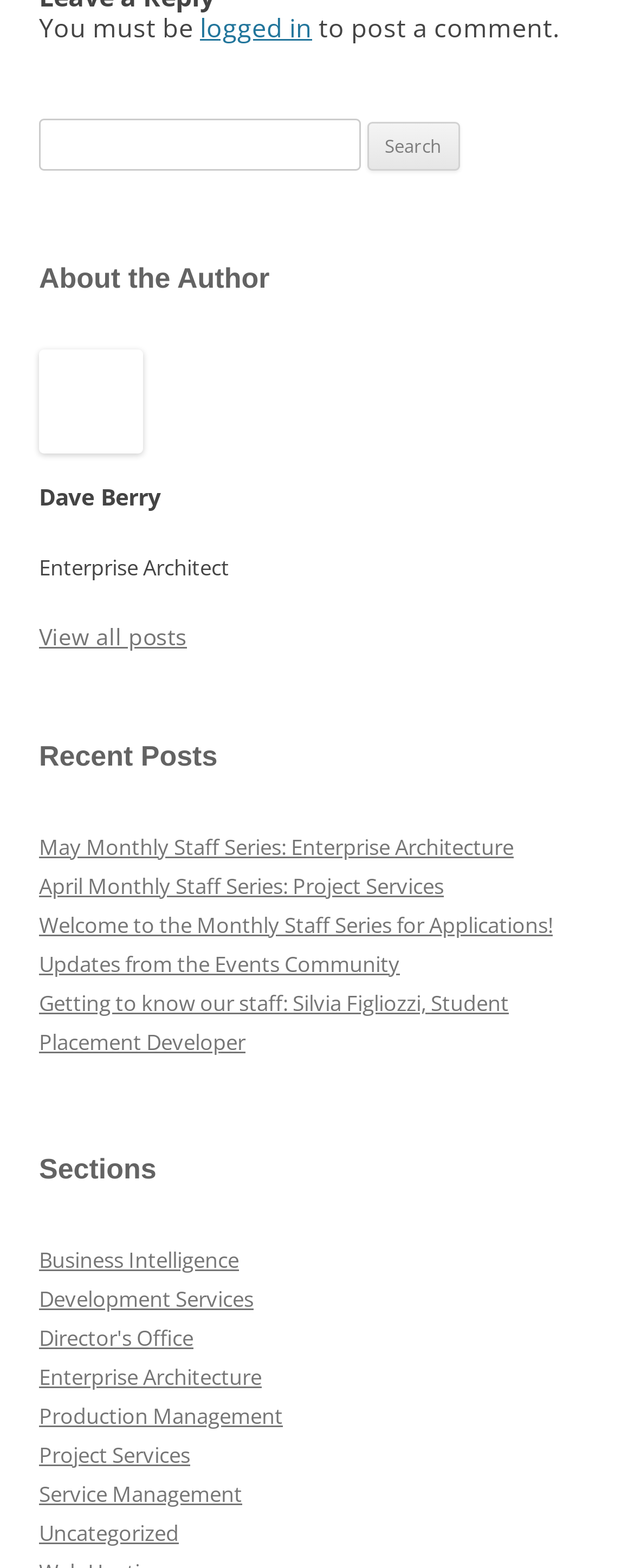Please determine the bounding box coordinates of the clickable area required to carry out the following instruction: "View all posts by Dave Berry". The coordinates must be four float numbers between 0 and 1, represented as [left, top, right, bottom].

[0.062, 0.396, 0.295, 0.416]